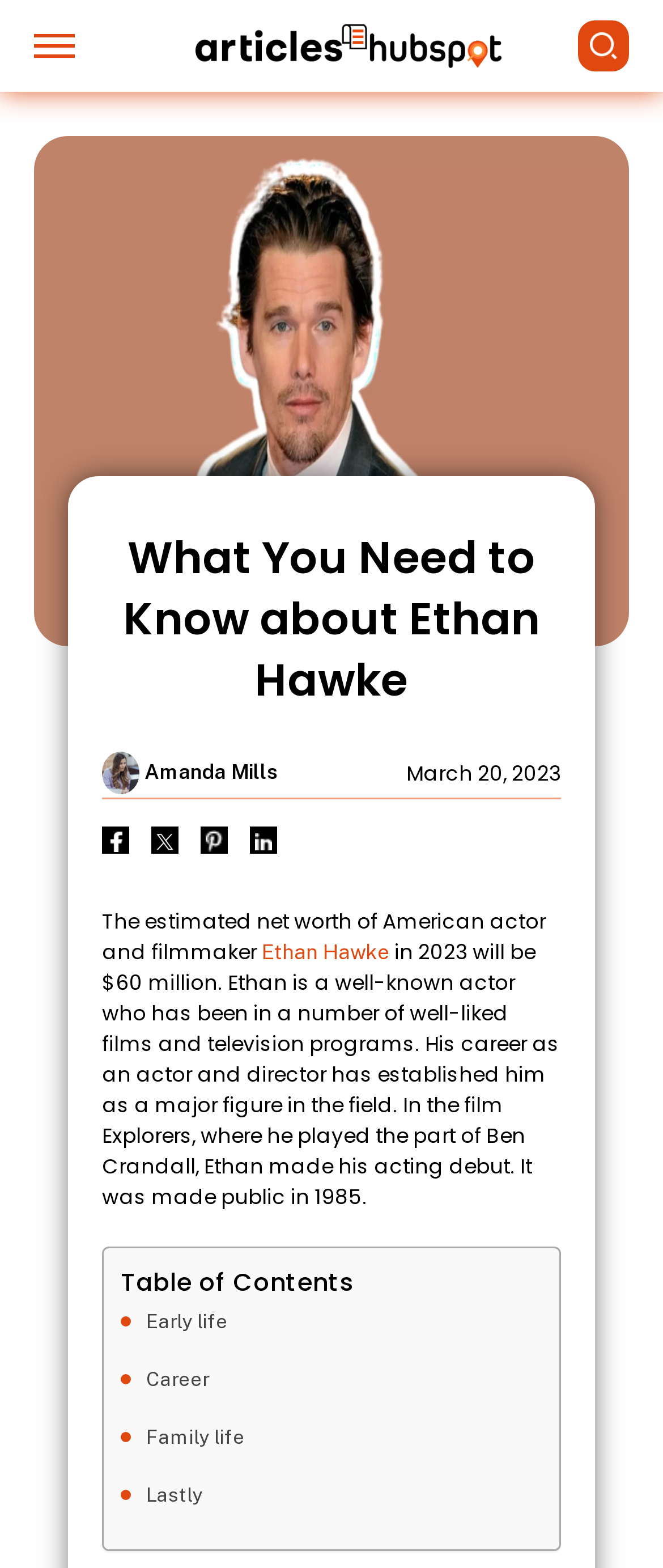Answer the question with a brief word or phrase:
What is the author of the article?

Amanda Mills